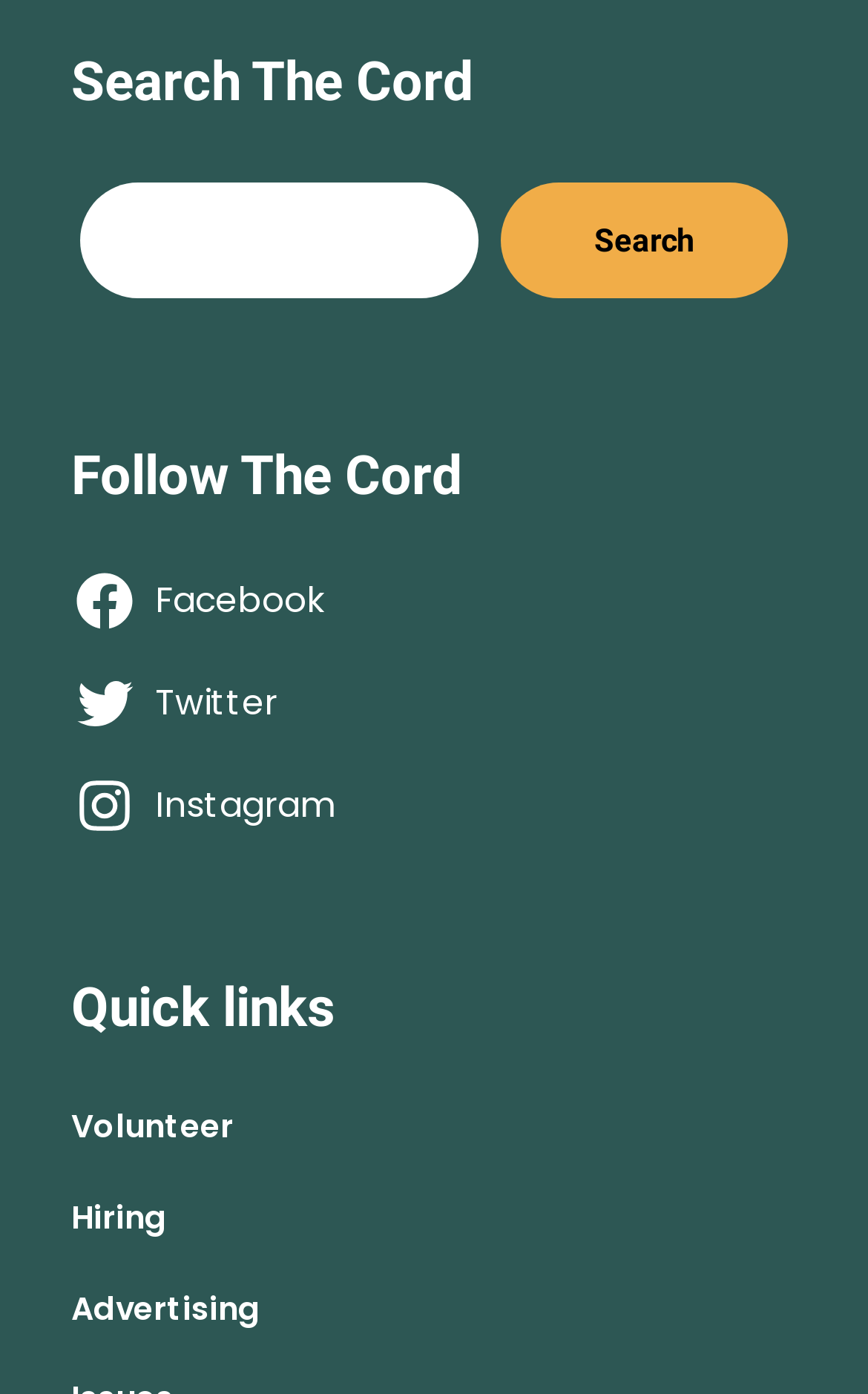Can you pinpoint the bounding box coordinates for the clickable element required for this instruction: "Contact the project"? The coordinates should be four float numbers between 0 and 1, i.e., [left, top, right, bottom].

None